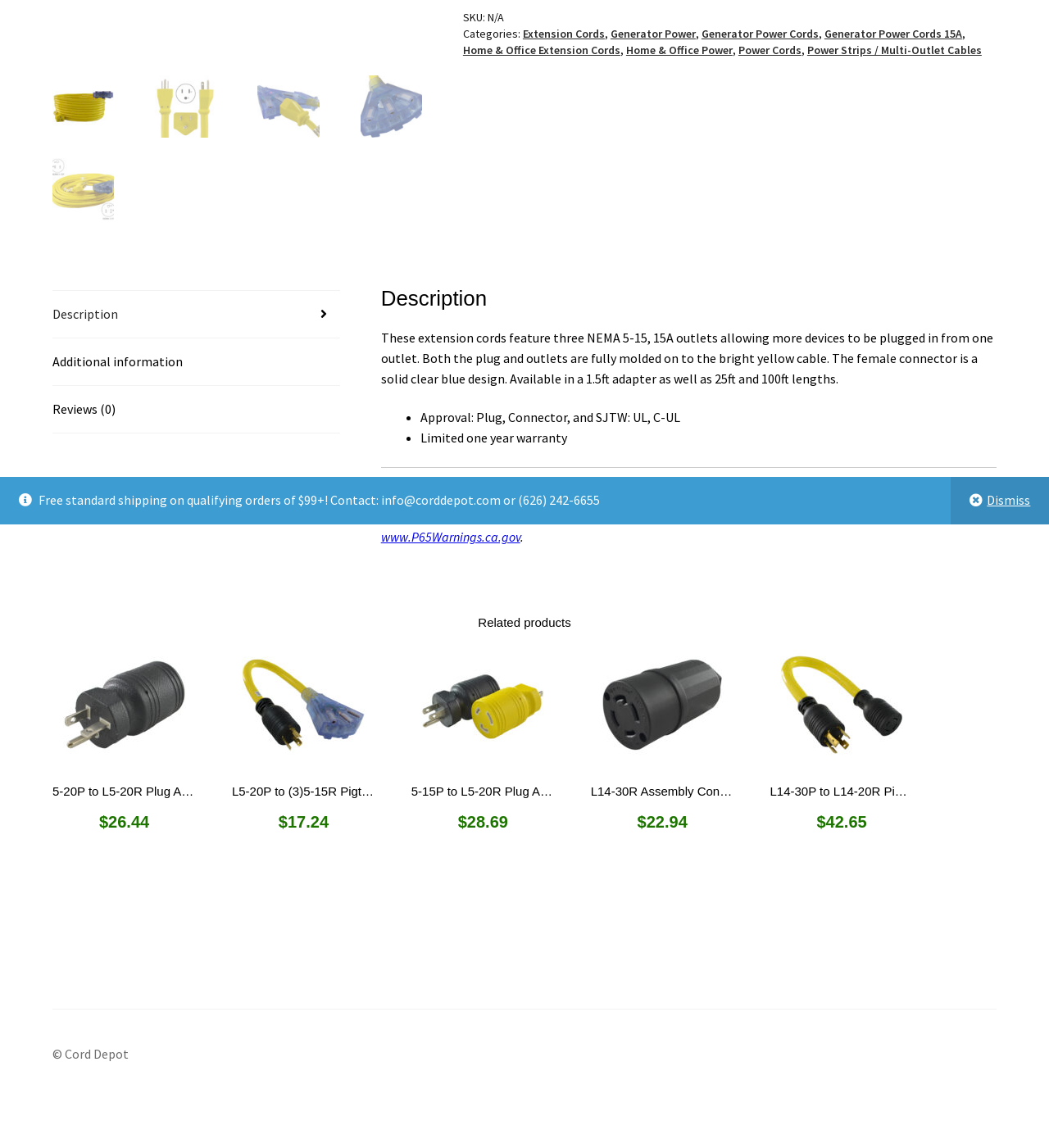Bounding box coordinates should be in the format (top-left x, top-left y, bottom-right x, bottom-right y) and all values should be floating point numbers between 0 and 1. Determine the bounding box coordinate for the UI element described as: Generator Power Cords

[0.669, 0.023, 0.78, 0.036]